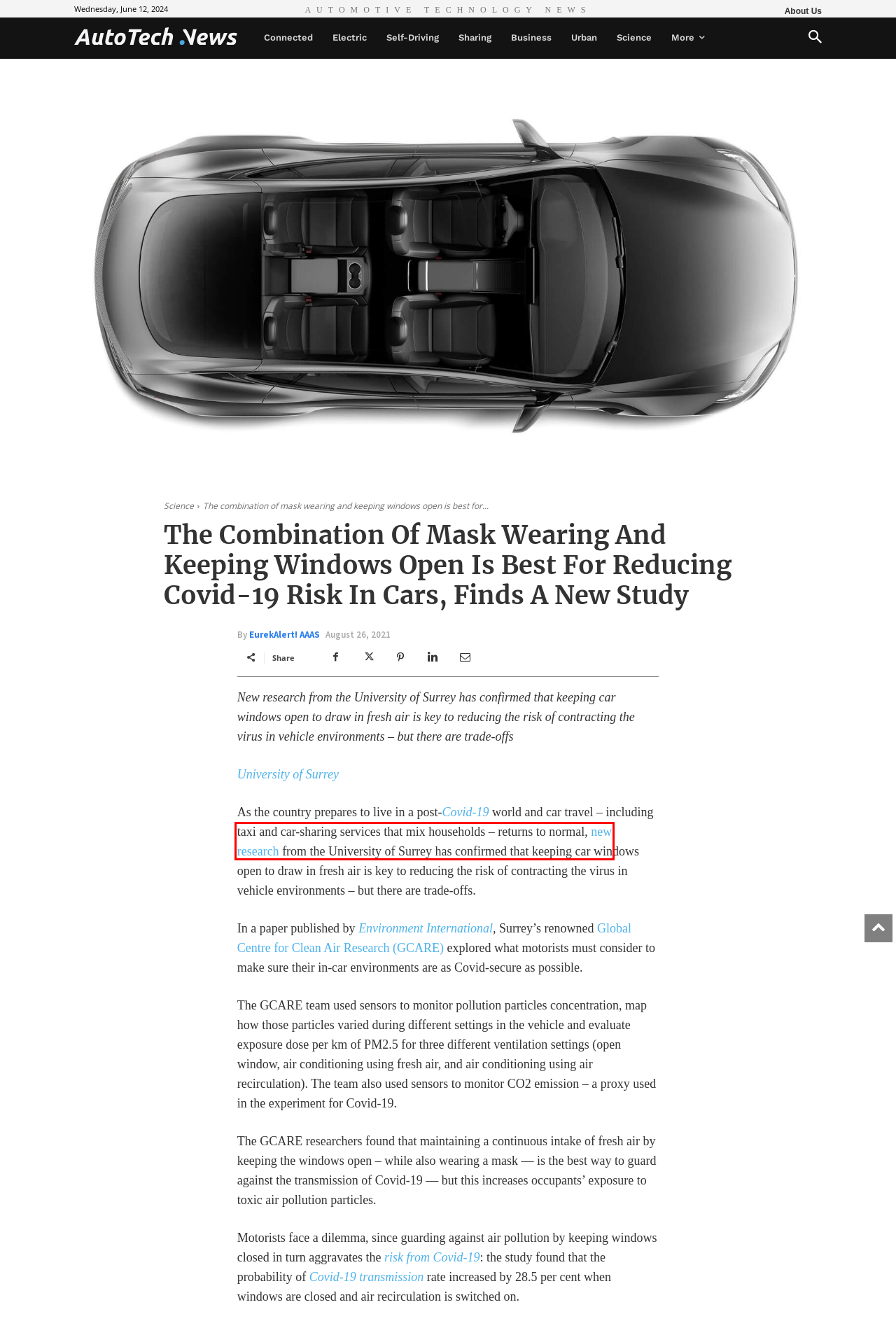Review the screenshot of a webpage containing a red bounding box around an element. Select the description that best matches the new webpage after clicking the highlighted element. The options are:
A. About Us - AutoTech News
B. Business - AutoTech News
C. Research reveals how airflow inside a car may affect COVID-19 transmission risk - AutoTech News
D. Sharing - AutoTech News
E. Science - AutoTech News
F. Urban - AutoTech News
G. Redirecting
H. Self-Driving - AutoTech News

G